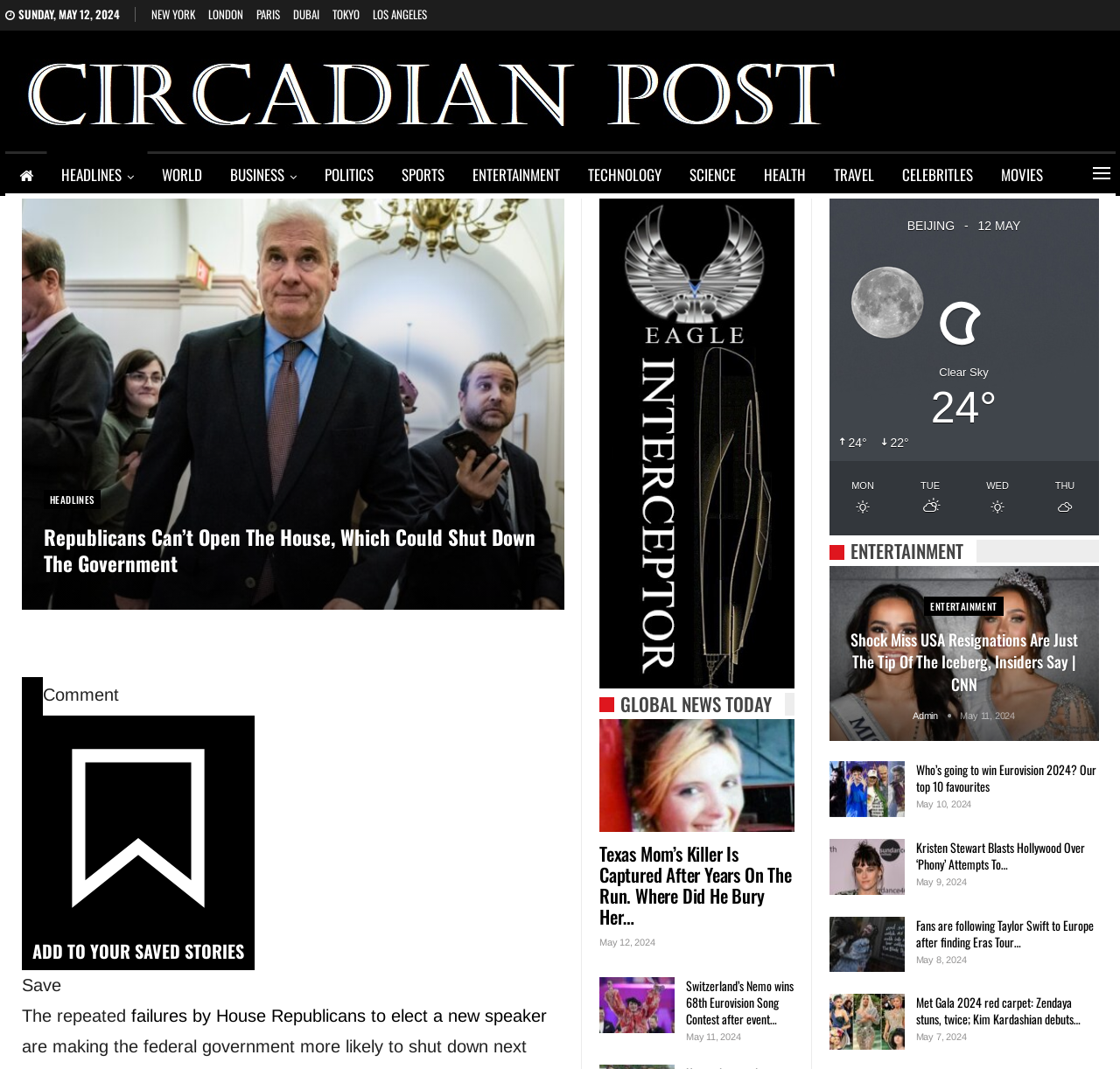Provide the bounding box coordinates for the UI element described in this sentence: "Comment on this story". The coordinates should be four float values between 0 and 1, i.e., [left, top, right, bottom].

[0.02, 0.633, 0.038, 0.669]